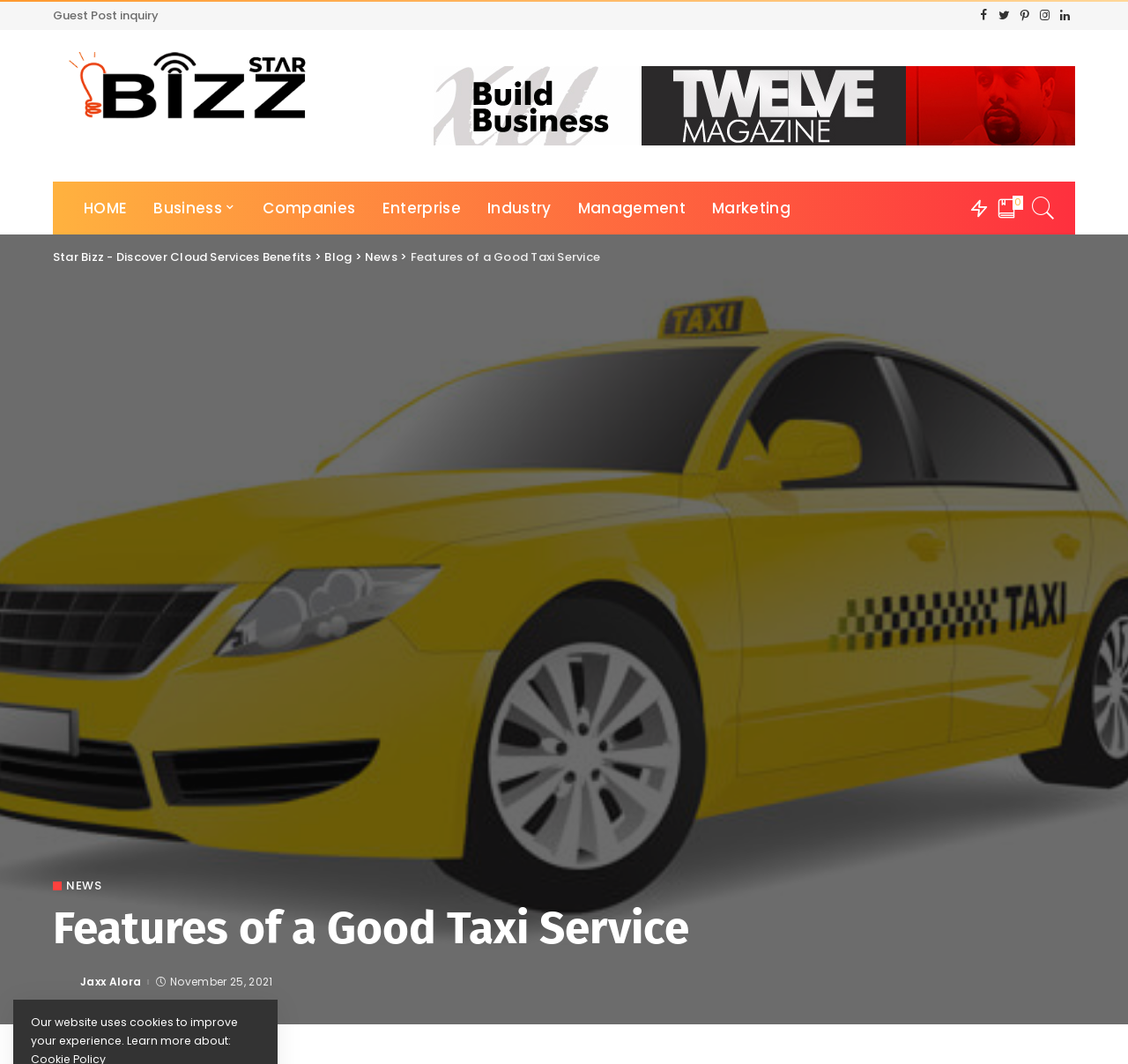Answer the question in a single word or phrase:
What is the category of the 'Business' link?

Companies